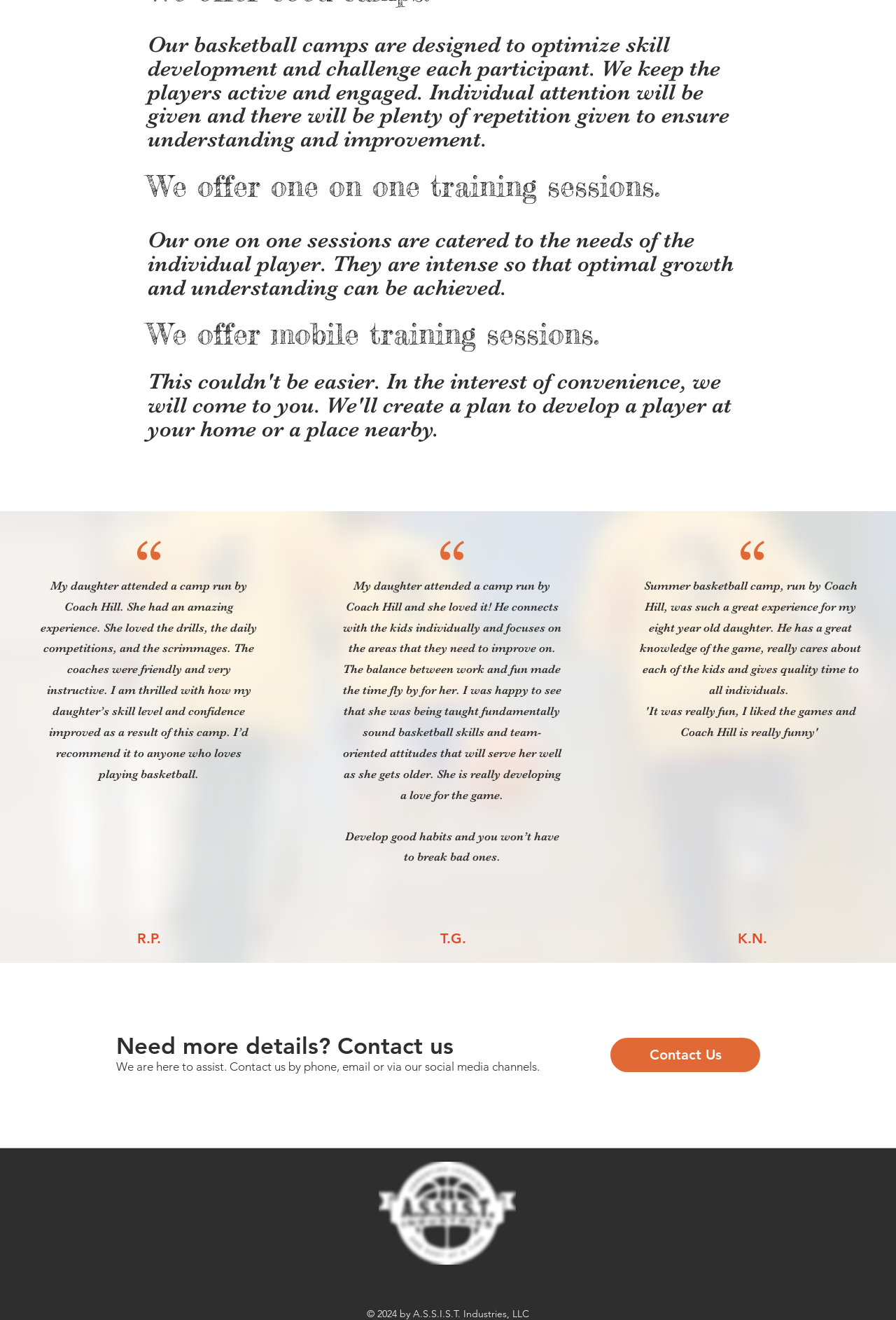Answer the question below using just one word or a short phrase: 
What is the purpose of the mobile training sessions?

Convenience